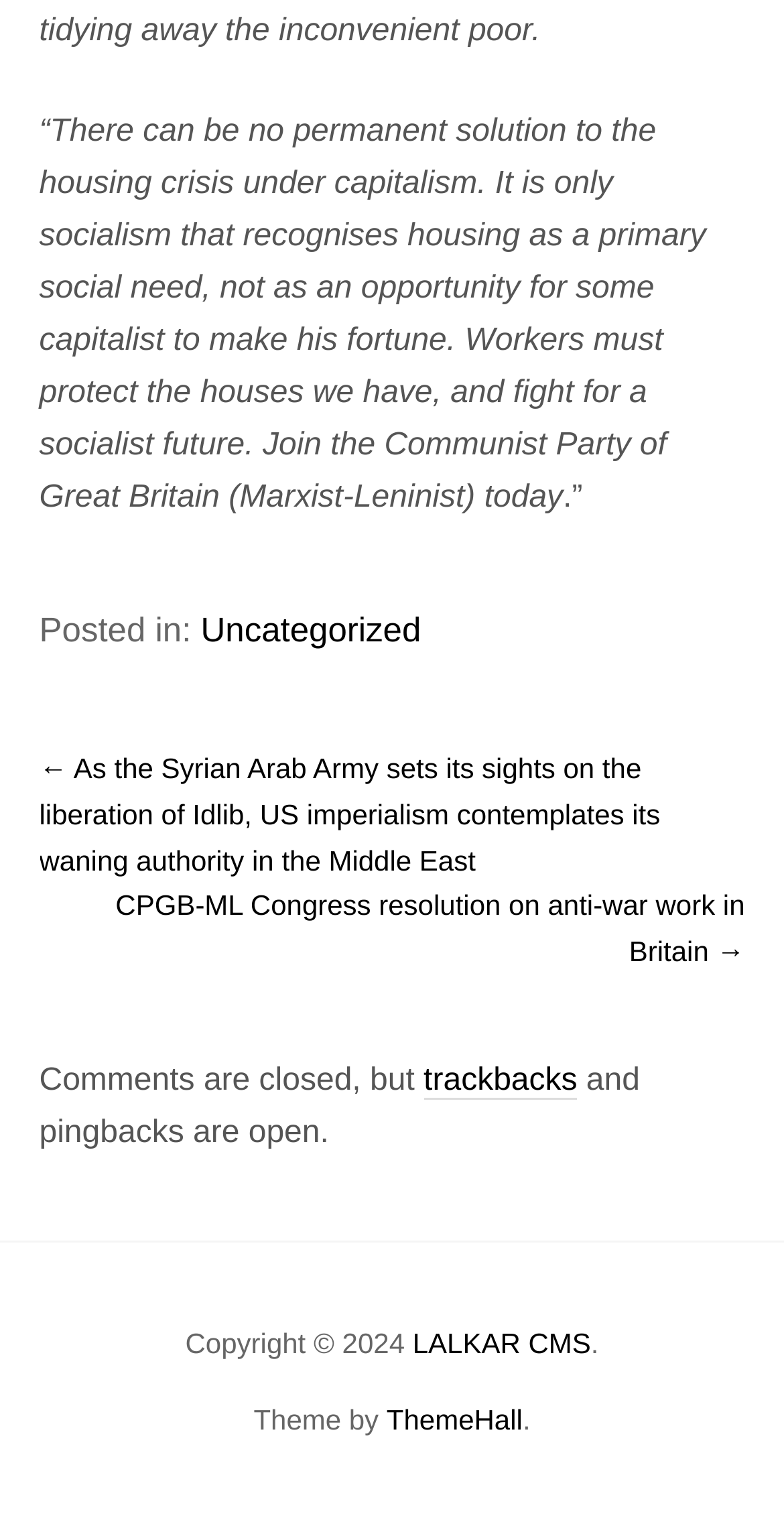What is the main topic of the webpage?
Provide a one-word or short-phrase answer based on the image.

Housing crisis